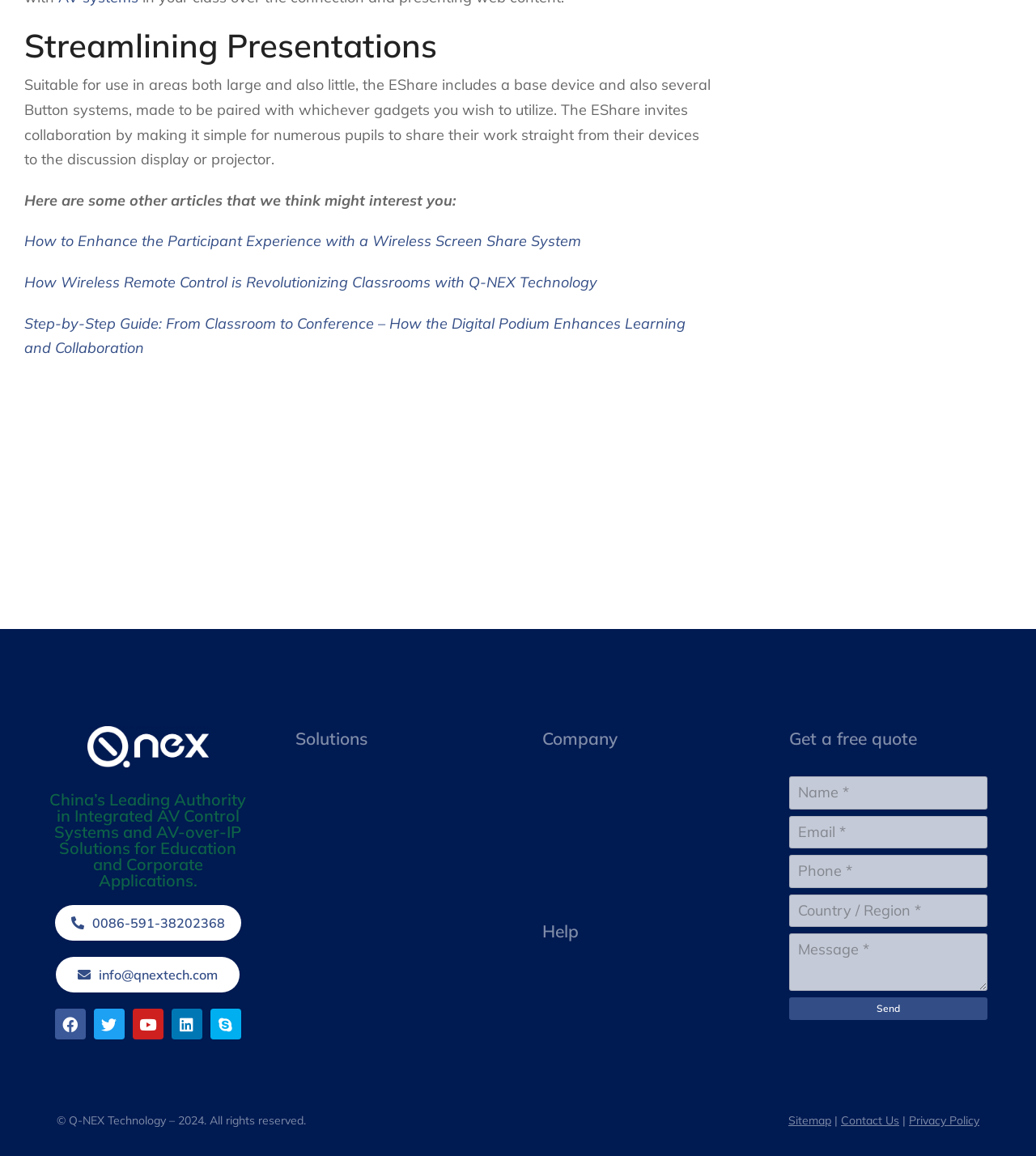What is the copyright year of the website?
Answer the question with a single word or phrase derived from the image.

2024